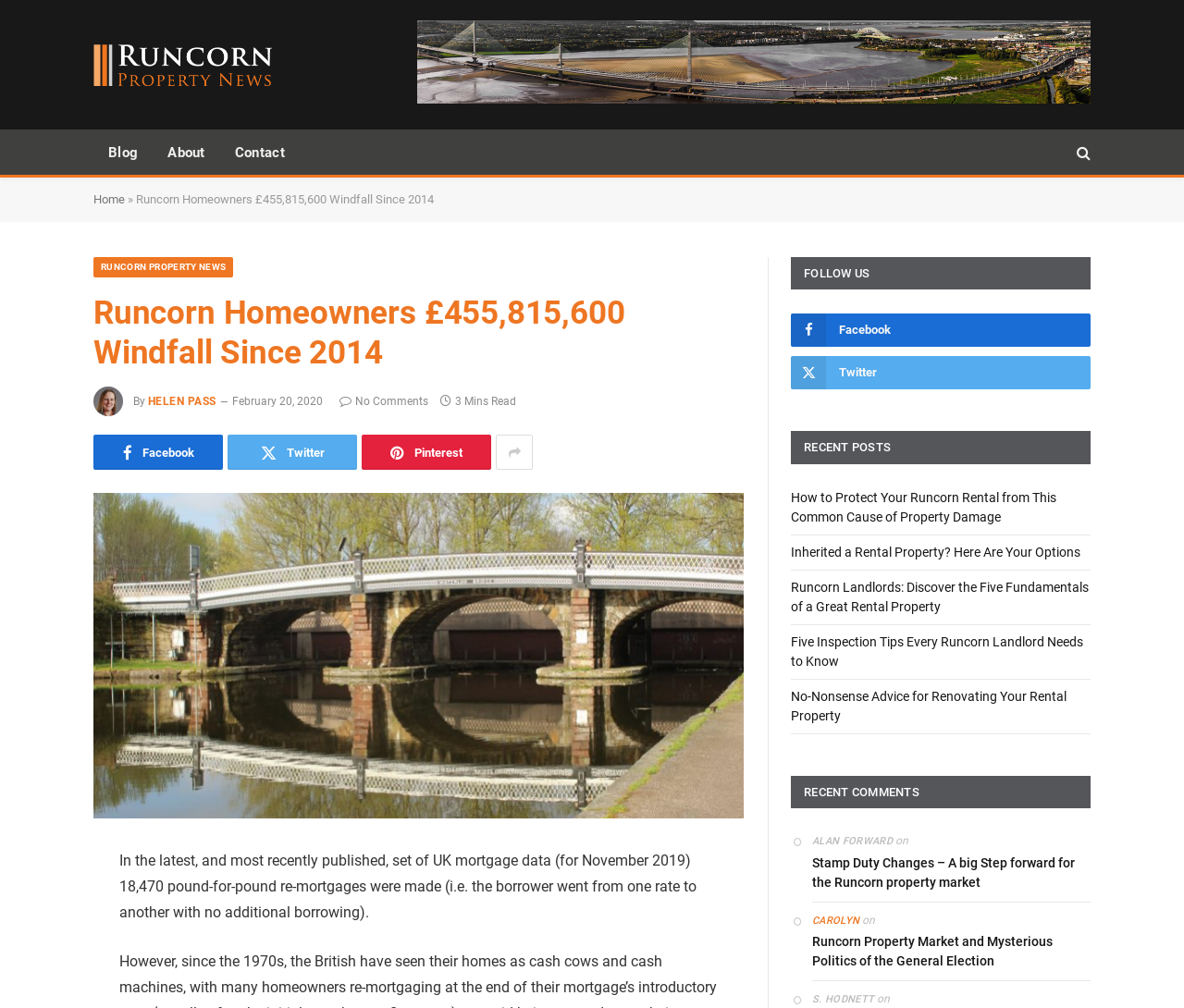Provide the bounding box coordinates of the section that needs to be clicked to accomplish the following instruction: "View recent post 'How to Protect Your Runcorn Rental from This Common Cause of Property Damage'."

[0.668, 0.486, 0.892, 0.52]